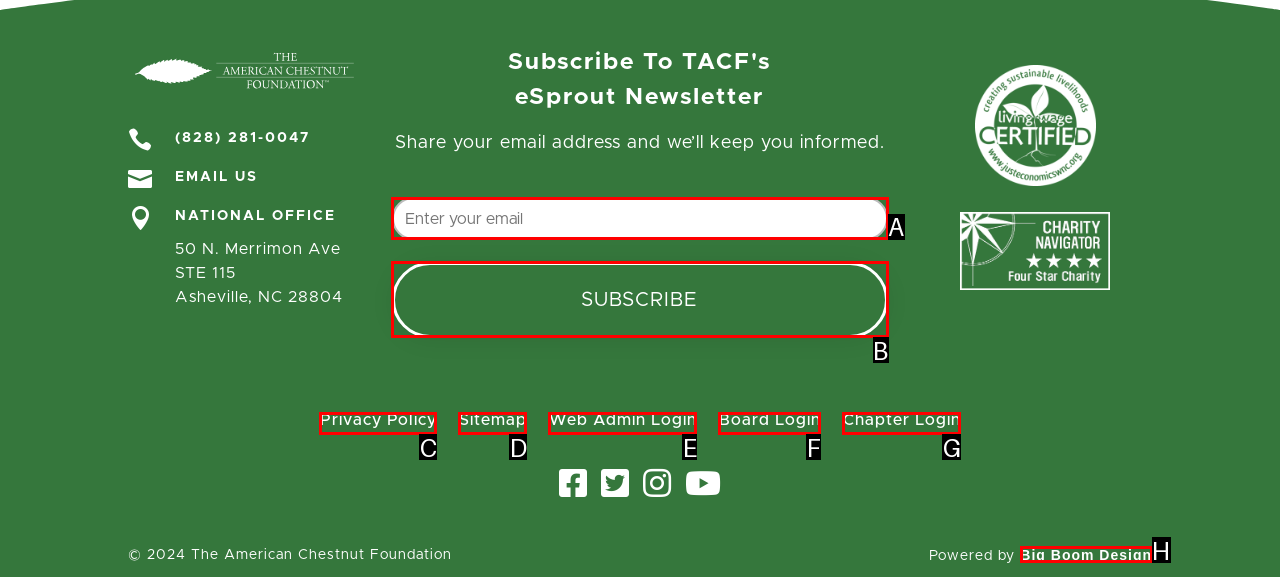Given the instruction: Subscribe to TACF's eSprout Newsletter, which HTML element should you click on?
Answer with the letter that corresponds to the correct option from the choices available.

A